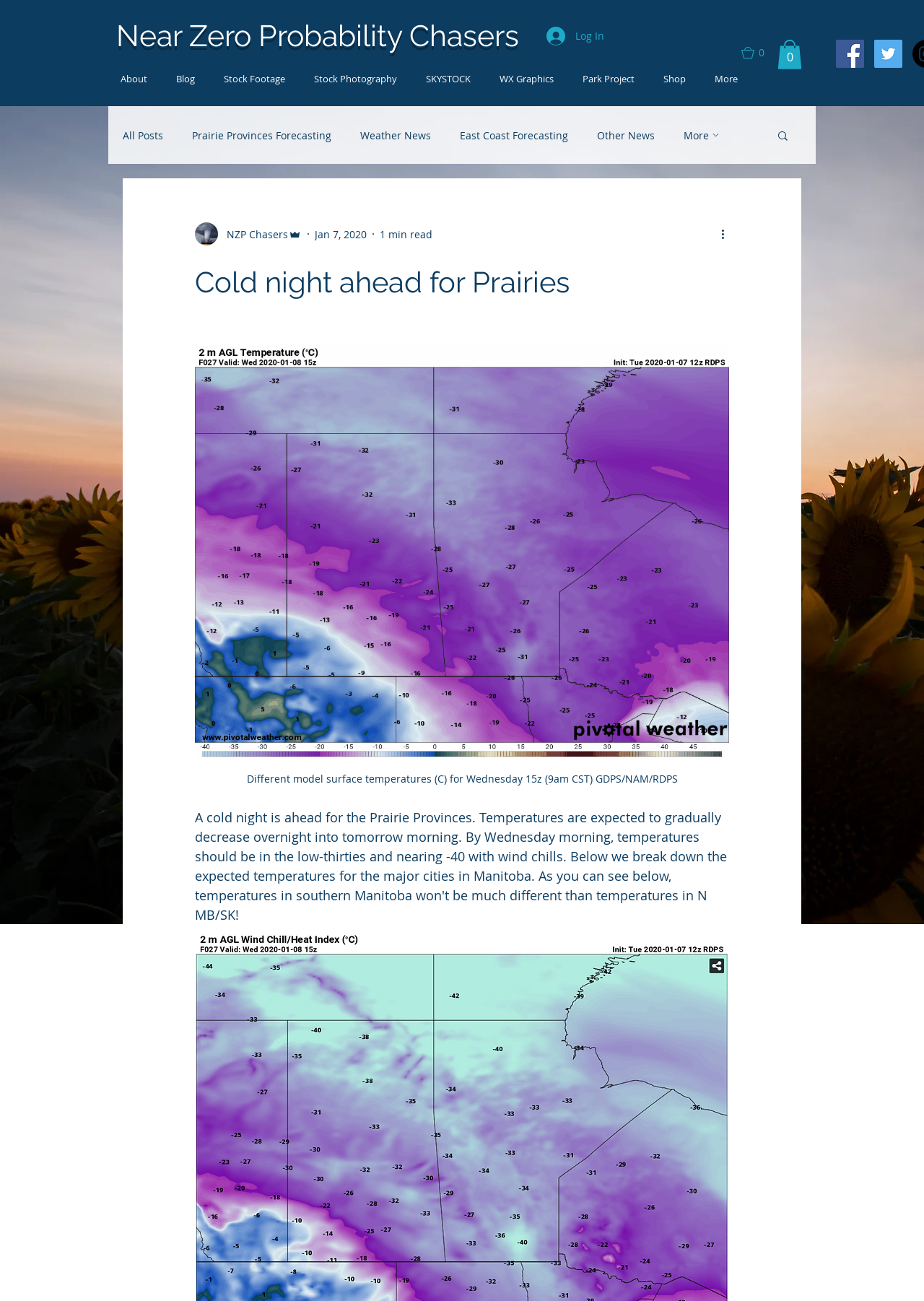What is the topic of the blog post?
Give a detailed explanation using the information visible in the image.

The link 'Prairie Provinces Forecasting' under the navigation 'blog' suggests that the topic of the blog post is related to forecasting in the Prairie Provinces.